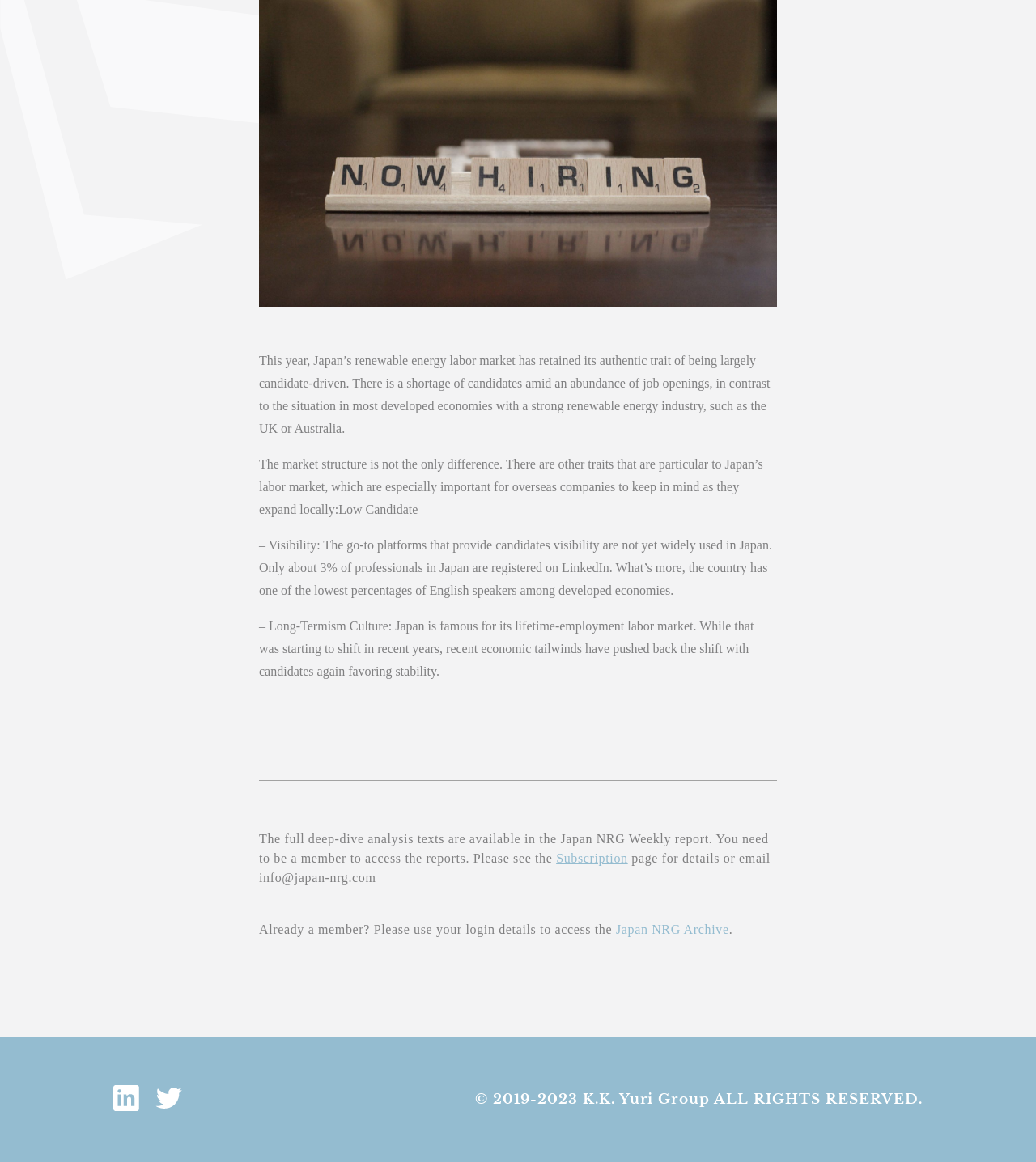Locate and provide the bounding box coordinates for the HTML element that matches this description: "Subscription".

[0.537, 0.733, 0.606, 0.744]